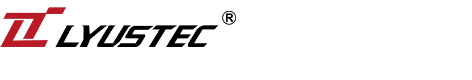What colors are used in the Lyustec logo?
Refer to the image and offer an in-depth and detailed answer to the question.

The caption describes the logo as having a striking red and black color scheme, which emphasizes modernization and precision in laser marking solutions.